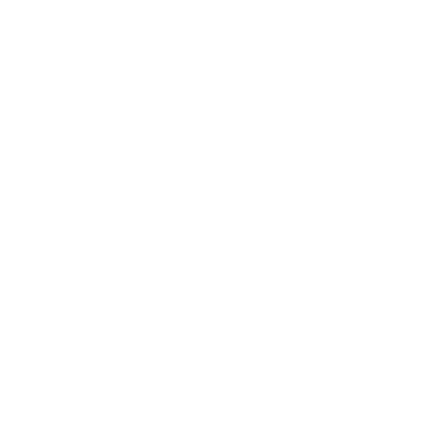Detail every aspect of the image in your description.

The image captures a moment from the "Basketball Smiles" program, featuring Coach Sam Nichols engaging with a camper. This initiative, founded in 1999, aims to inspire and support youth in at-risk areas of The Bahamas through basketball camps and life-skills training. The smile and interaction between coach and camper reflect the positive impact of the program on the children’s lives, promoting leadership, self-esteem, and academic expectations. The image is part of a slider gallery that illustrates the essence of the program, showcasing the relationships built within the camp.